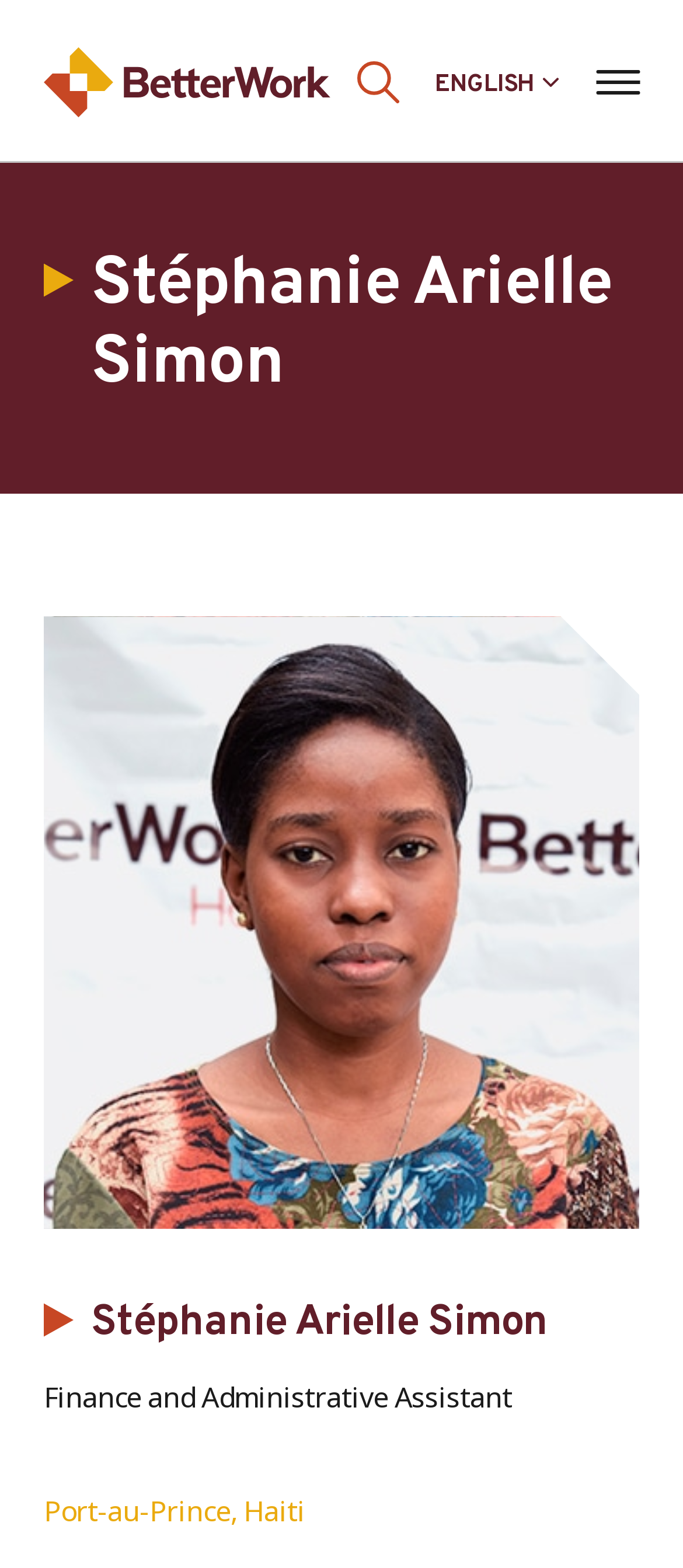What language is currently selected?
Using the screenshot, give a one-word or short phrase answer.

English